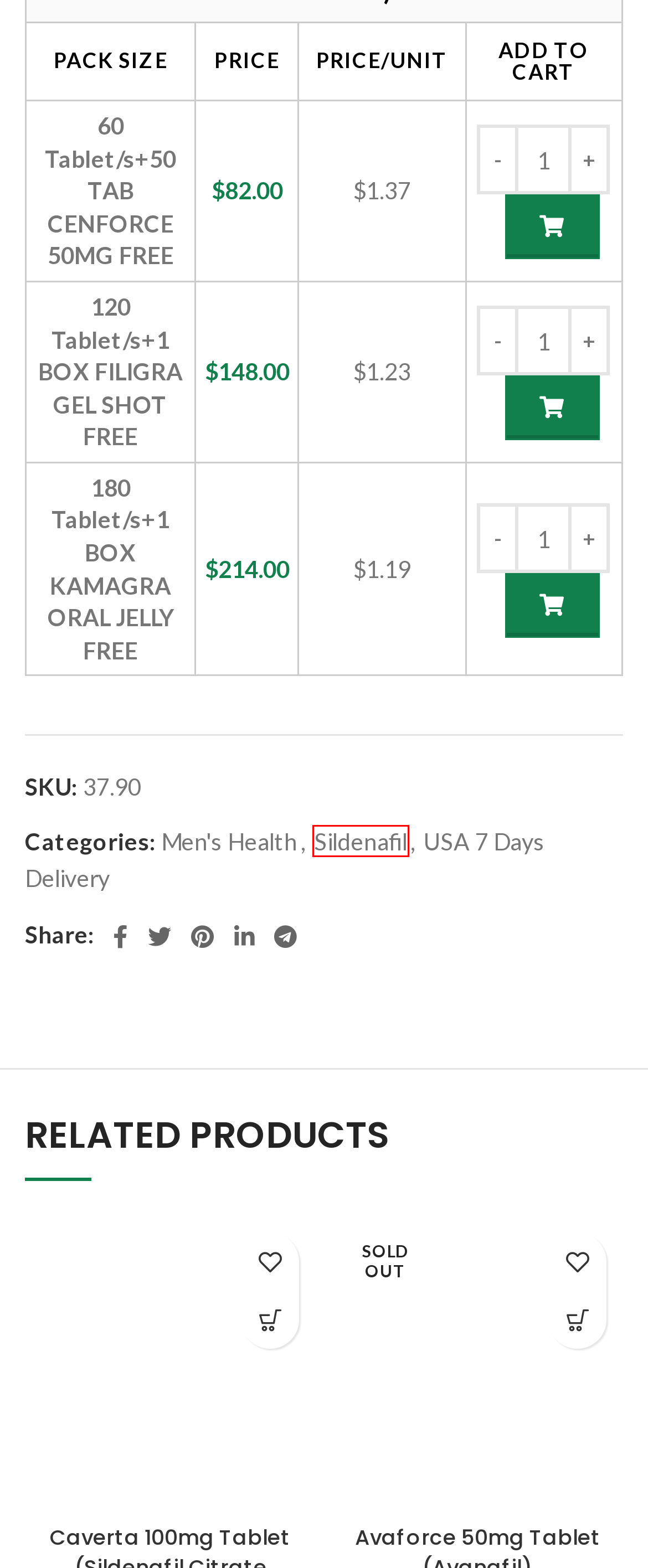Inspect the provided webpage screenshot, concentrating on the element within the red bounding box. Select the description that best represents the new webpage after you click the highlighted element. Here are the candidates:
A. Caverta 100mg | Sildenafil Citrate | USA 5 to7 days Delivery
B. Terms and Conditions - 365chemists
C. Sildenafil treat men erectile dysfunction(viagra),sexual impotence
D. Antibiotic Drugs | Antibiotic Medications Uses, resistance,side effects
E. Weight Loss Pills, supplements, weight loss surgery, plan - 365chemists
F. Vidalista 20 mg Tablet | Tadalafil (20mg) | USA 5 To 7 Days Delivery
G. Ortho Care Archives - 365chemists
H. Wishlist - 365chemists

C